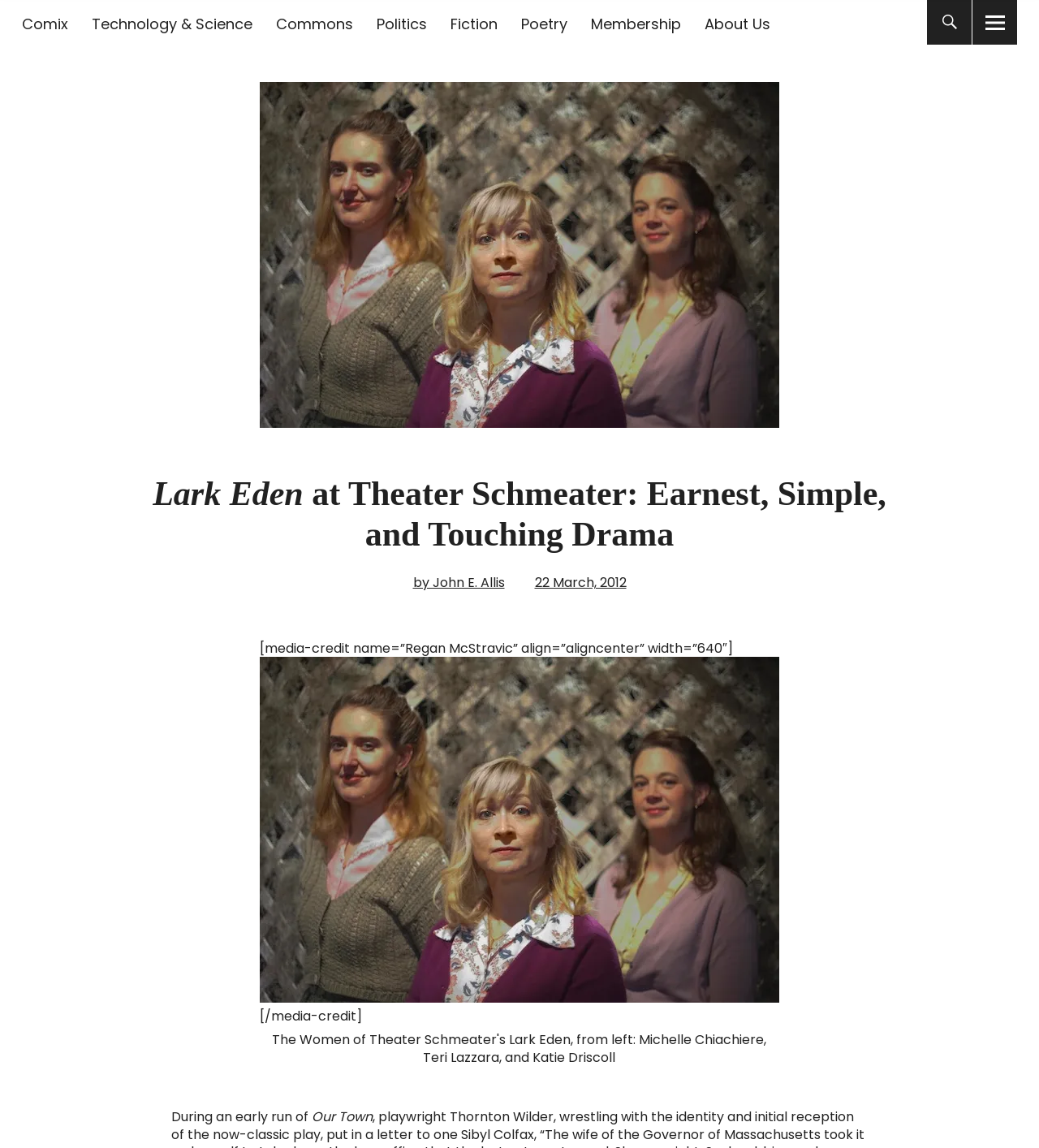Please answer the following question using a single word or phrase: 
What is the name of the drama being discussed?

Lark Eden